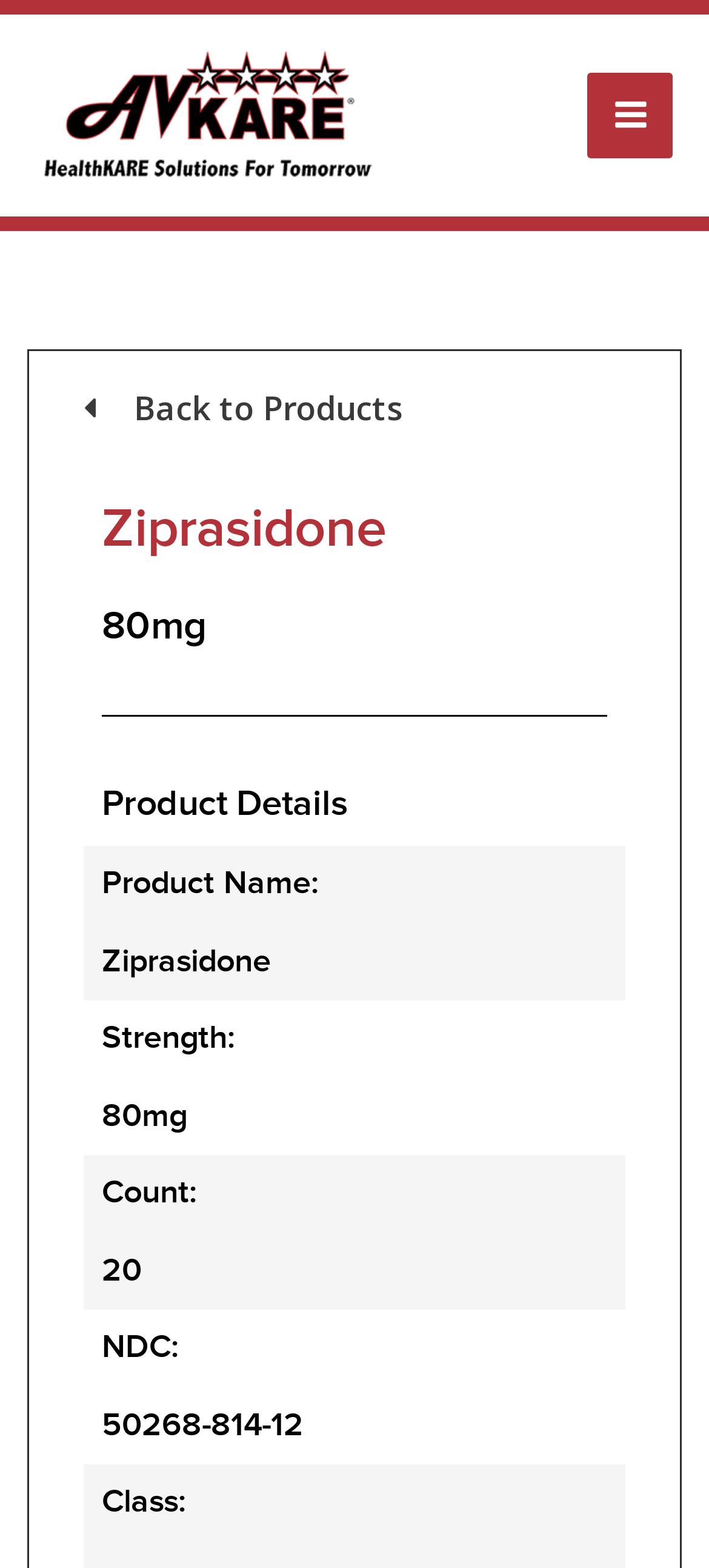What is the product name?
Examine the screenshot and reply with a single word or phrase.

Ziprasidone